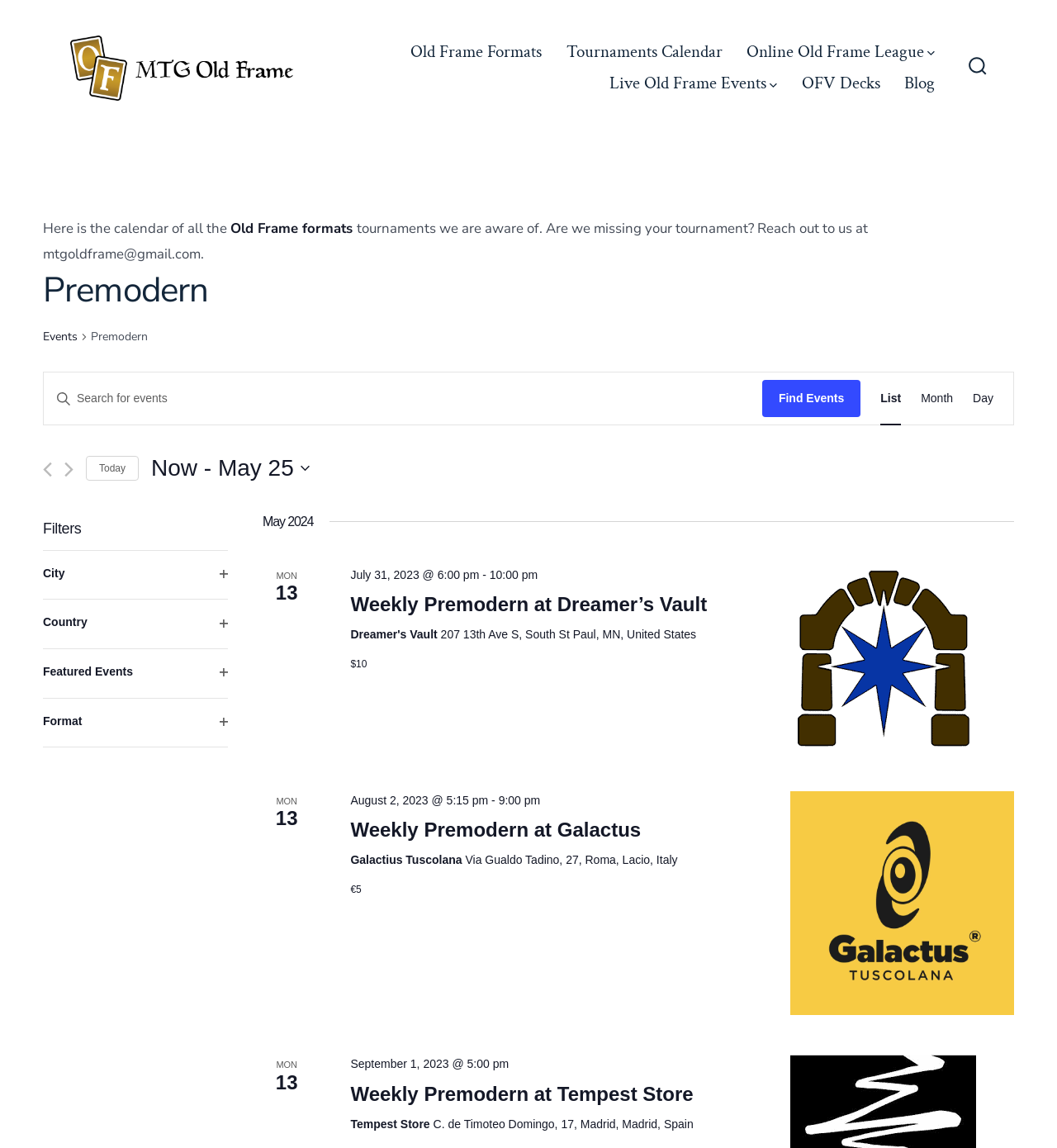How much does the event 'Weekly Premodern at Dreamer’s Vault' cost?
Refer to the image and give a detailed answer to the question.

I found the event 'Weekly Premodern at Dreamer’s Vault' on the webpage and noticed that it has a price associated with it, which is displayed as a static text element. The price is $10.